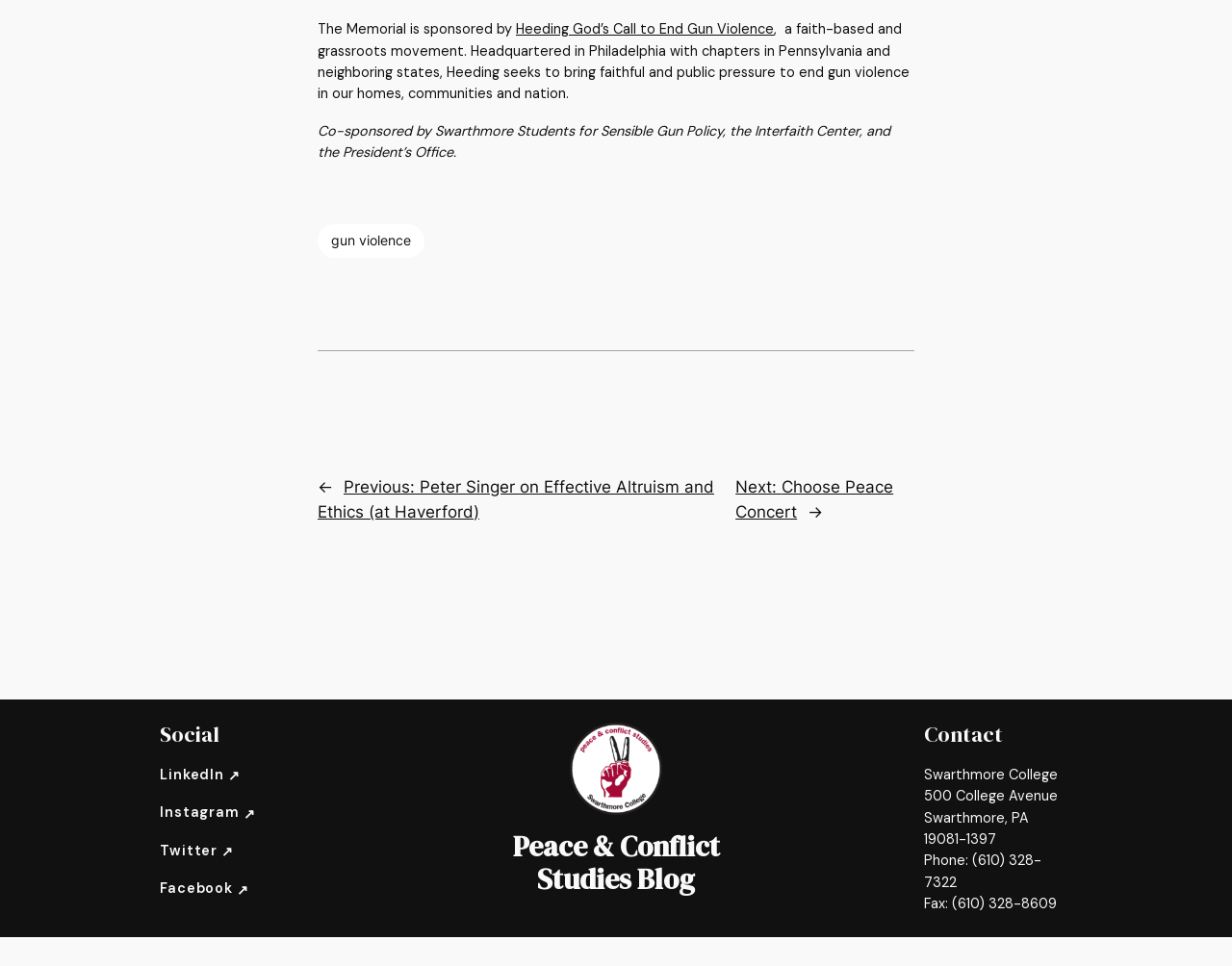Specify the bounding box coordinates of the region I need to click to perform the following instruction: "Zoom in". The coordinates must be four float numbers in the range of 0 to 1, i.e., [left, top, right, bottom].

None